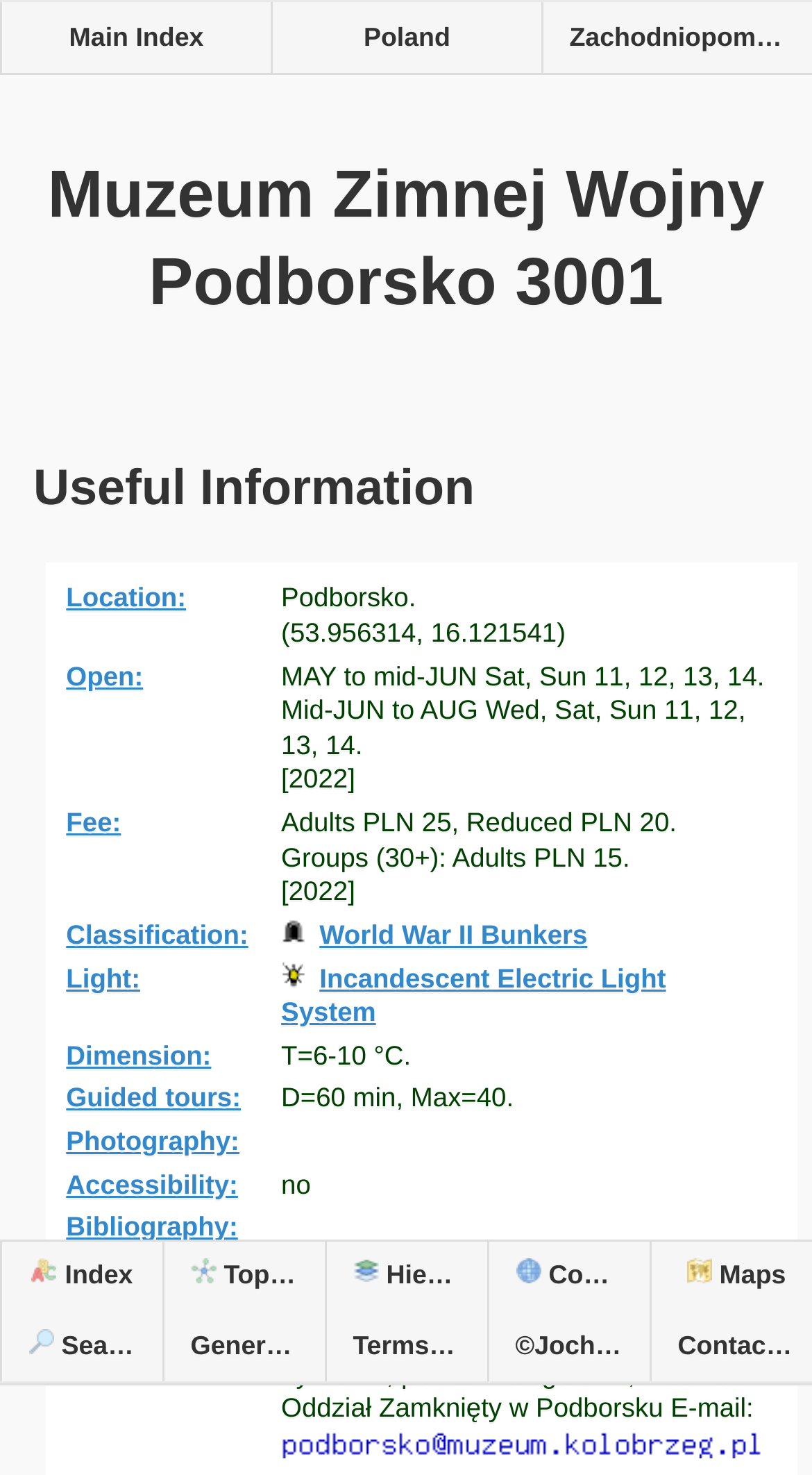Bounding box coordinates are specified in the format (top-left x, top-left y, bottom-right x, bottom-right y). All values are floating point numbers bounded between 0 and 1. Please provide the bounding box coordinate of the region this sentence describes: Countries

[0.6, 0.841, 0.8, 0.889]